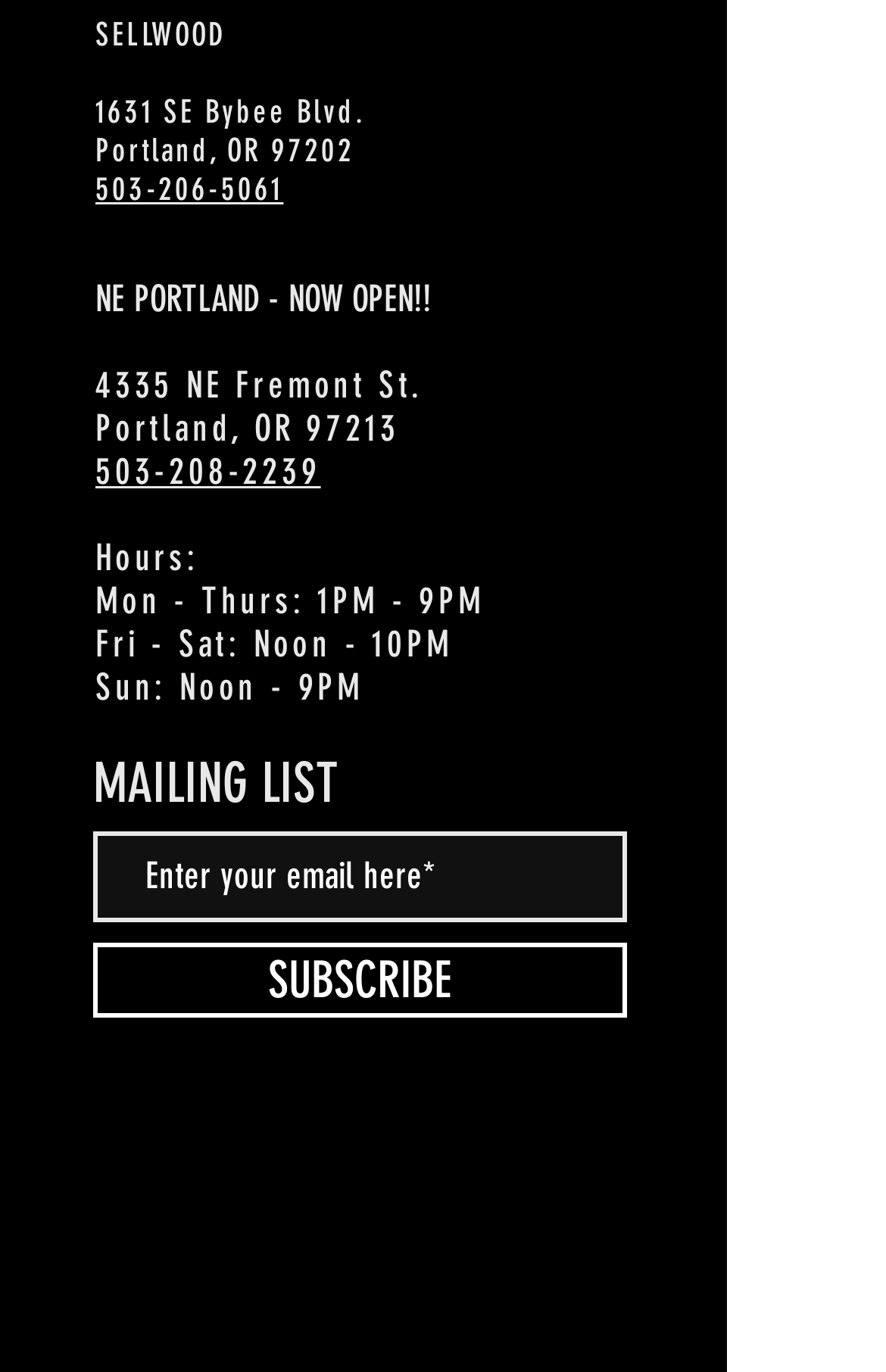Respond to the question below with a single word or phrase:
What are the hours of operation on Sundays?

Noon - 9PM